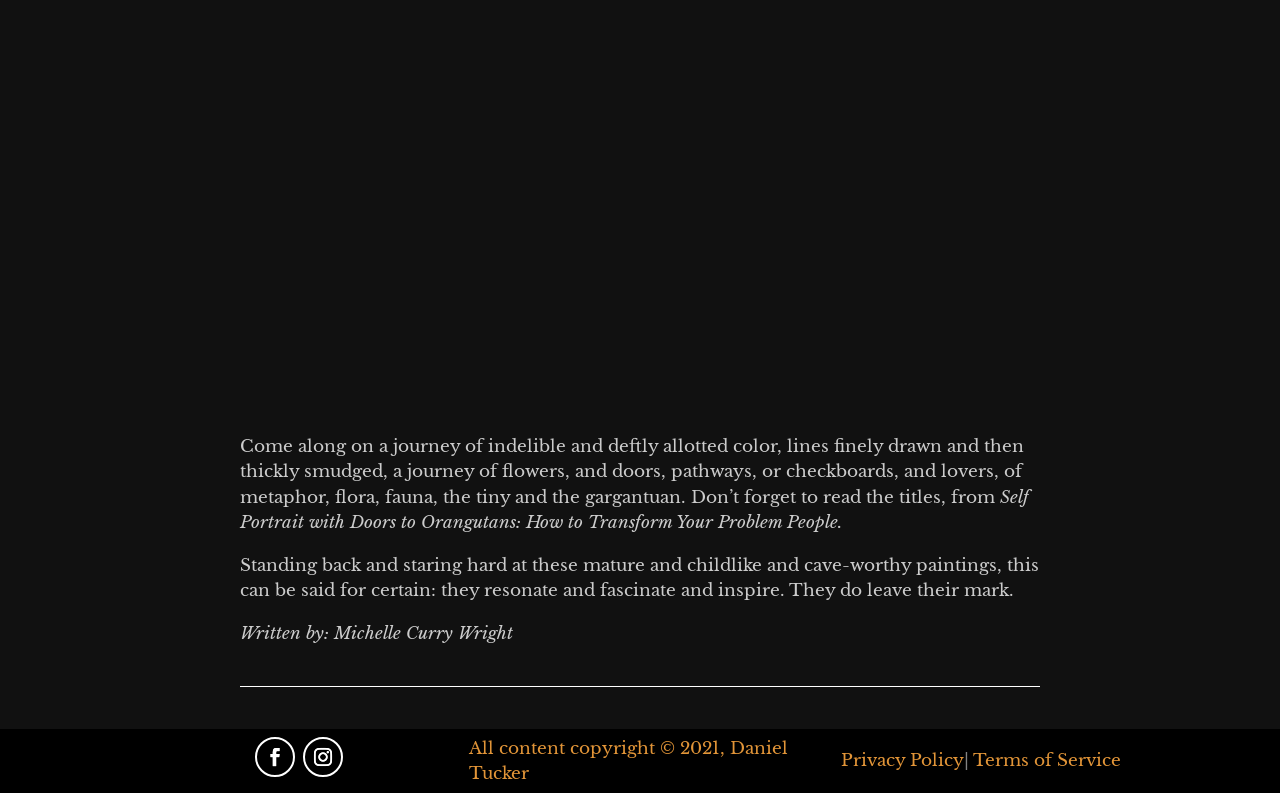What is the copyright year of the content?
Analyze the image and deliver a detailed answer to the question.

The copyright year is mentioned in the ninth StaticText element, which reads 'All content copyright © 2021, Daniel Tucker'.